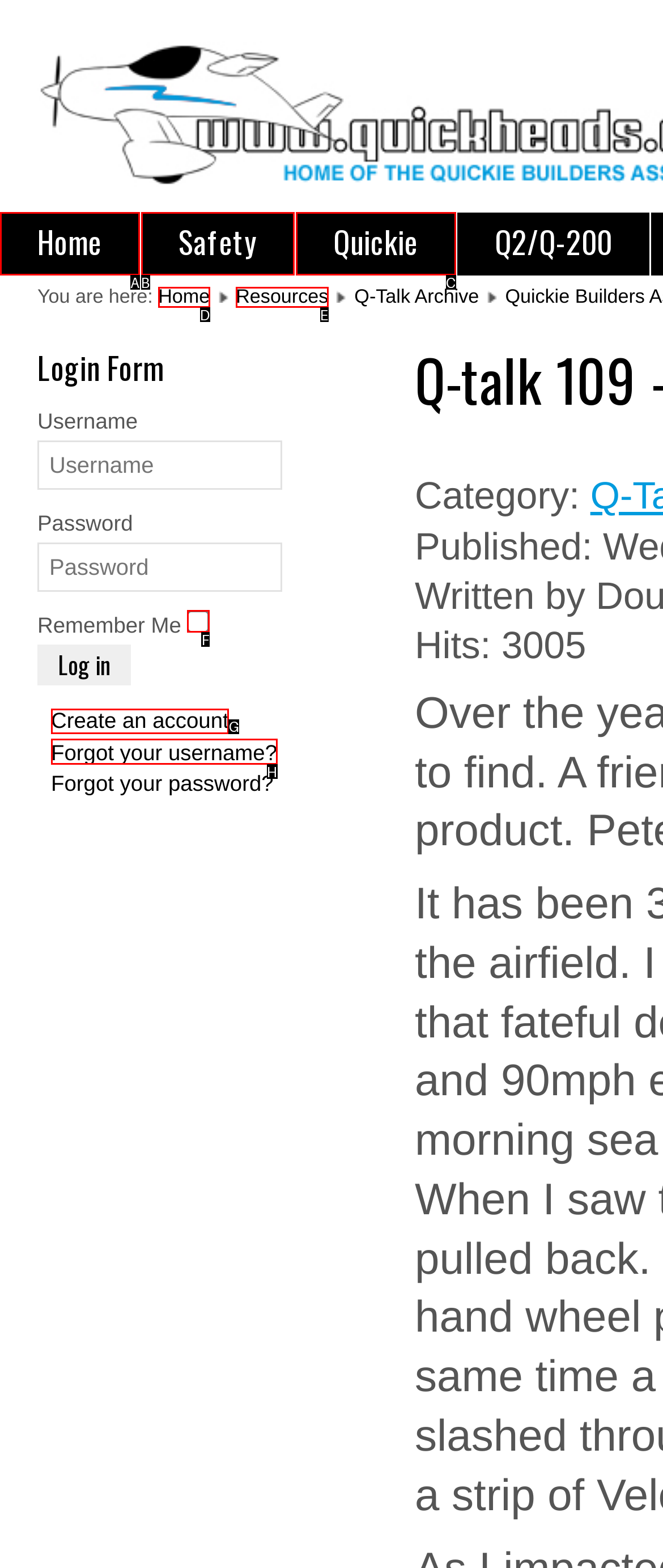Pick the option that should be clicked to perform the following task: Create an account
Answer with the letter of the selected option from the available choices.

G